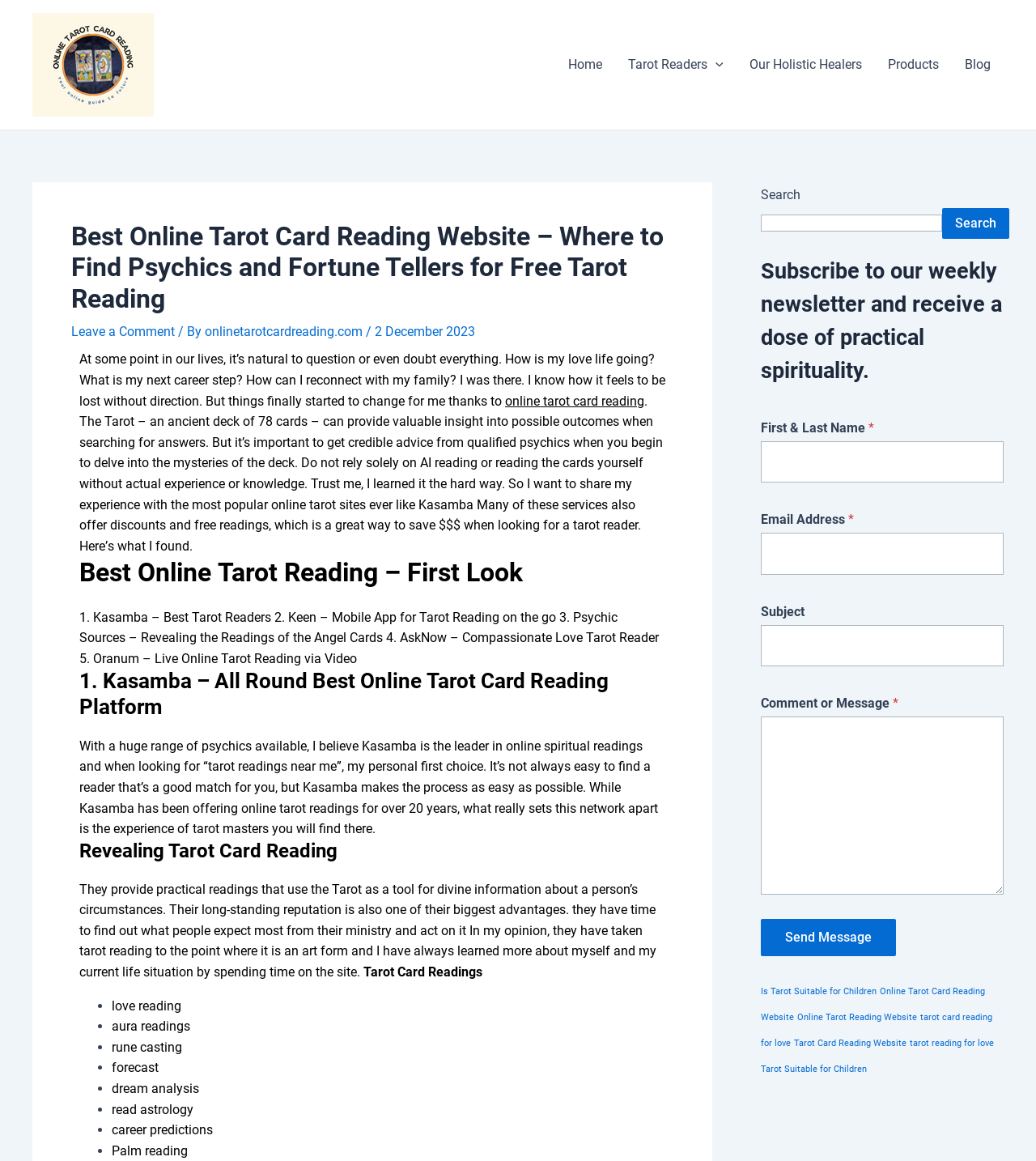Identify the bounding box coordinates for the region of the element that should be clicked to carry out the instruction: "Read more about Kasamba". The bounding box coordinates should be four float numbers between 0 and 1, i.e., [left, top, right, bottom].

[0.077, 0.525, 0.262, 0.538]